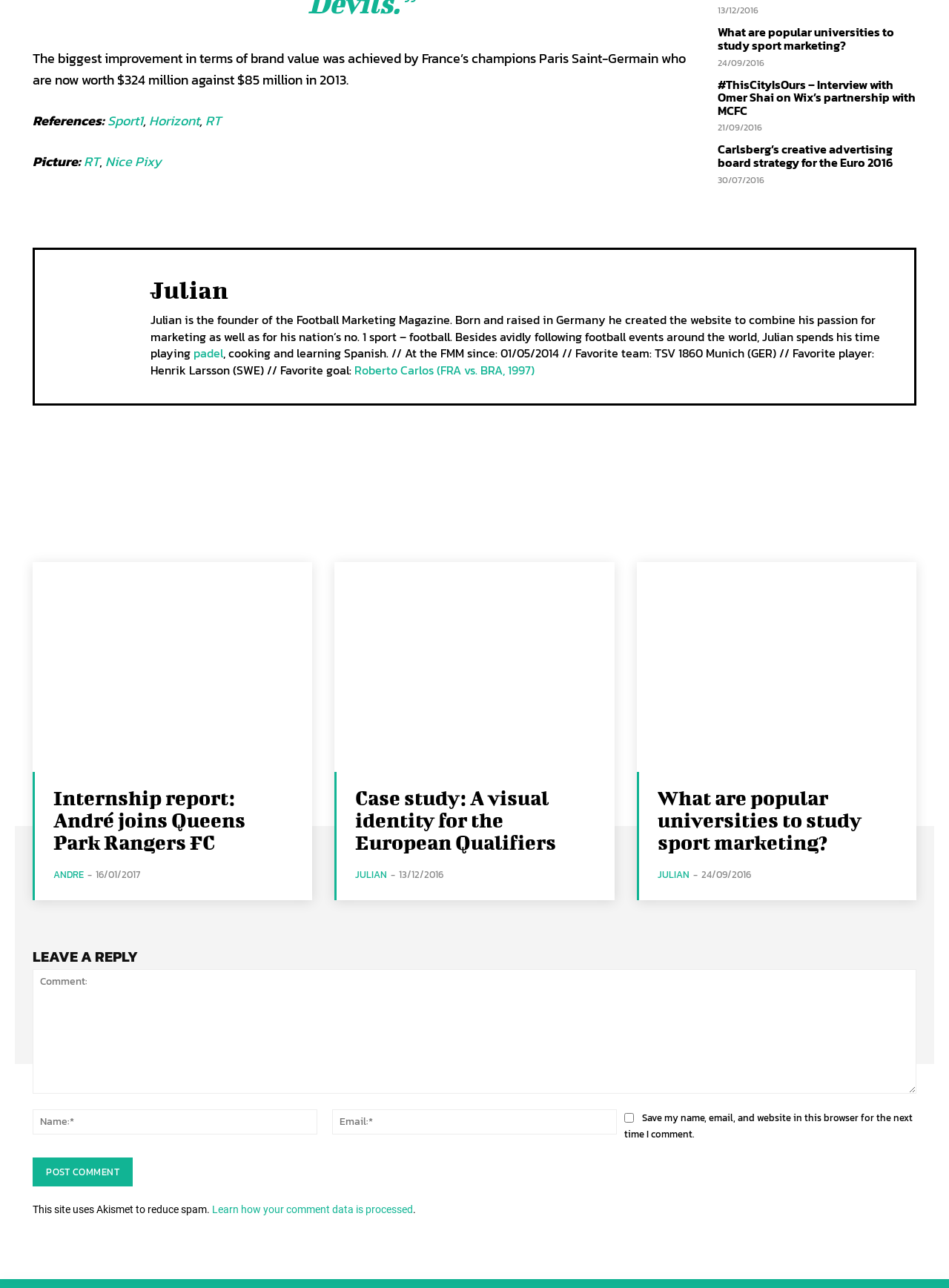What is the topic of the internship report by André?
Look at the image and respond with a one-word or short-phrase answer.

Queens Park Rangers FC